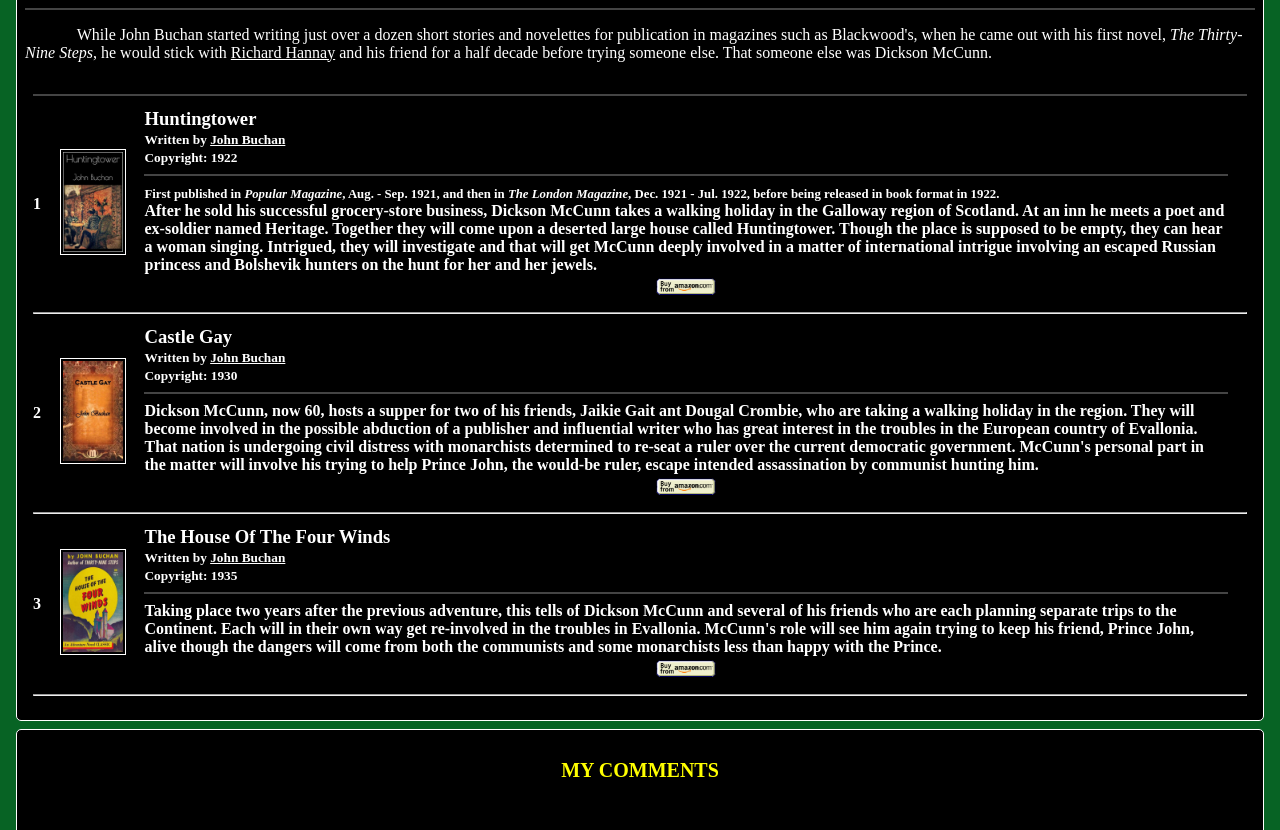Please determine the bounding box coordinates of the clickable area required to carry out the following instruction: "Click on the link 'Huntingtower'". The coordinates must be four float numbers between 0 and 1, represented as [left, top, right, bottom].

[0.047, 0.29, 0.098, 0.31]